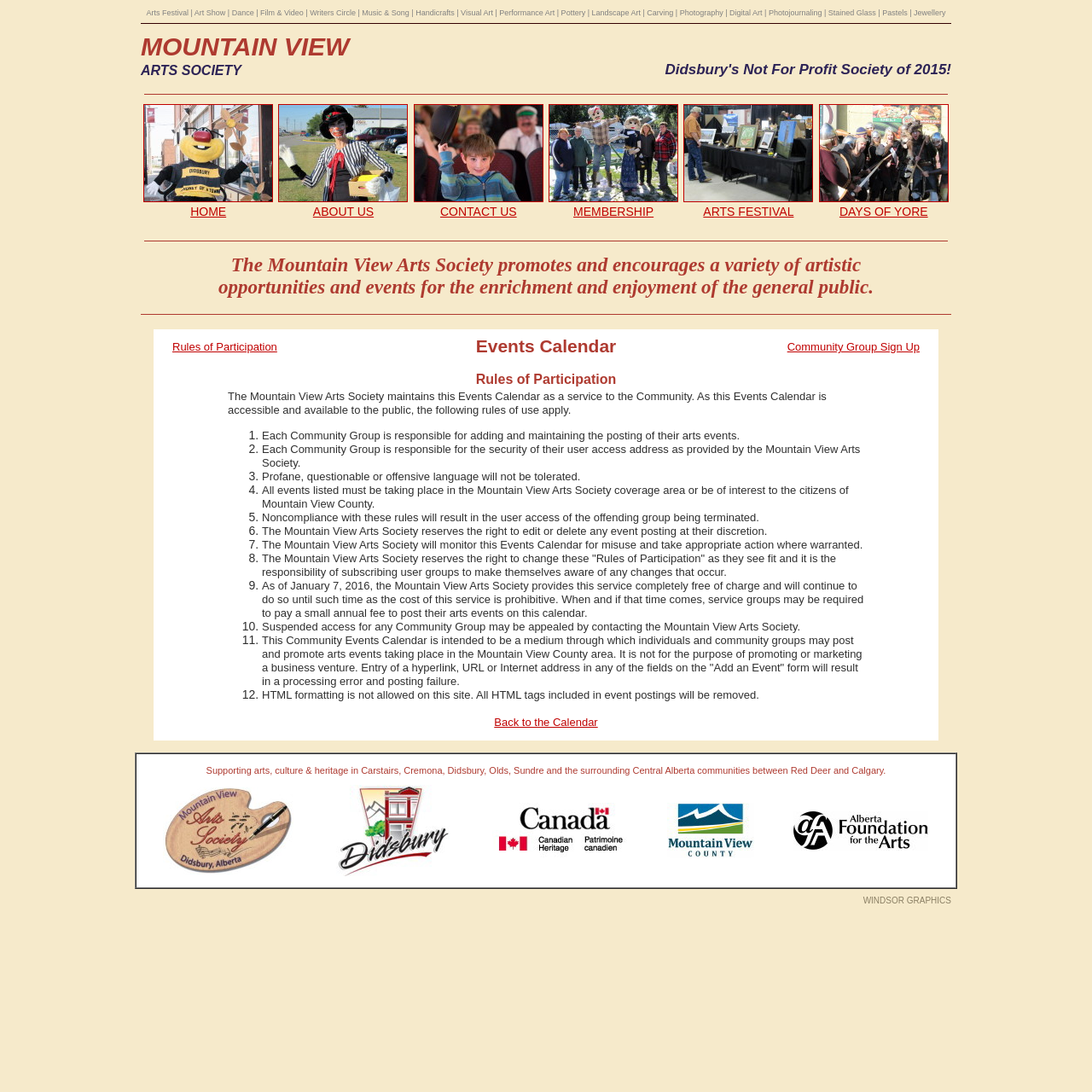Specify the bounding box coordinates of the element's region that should be clicked to achieve the following instruction: "Buy a membership in the Society". The bounding box coordinates consist of four float numbers between 0 and 1, in the format [left, top, right, bottom].

[0.5, 0.094, 0.624, 0.202]